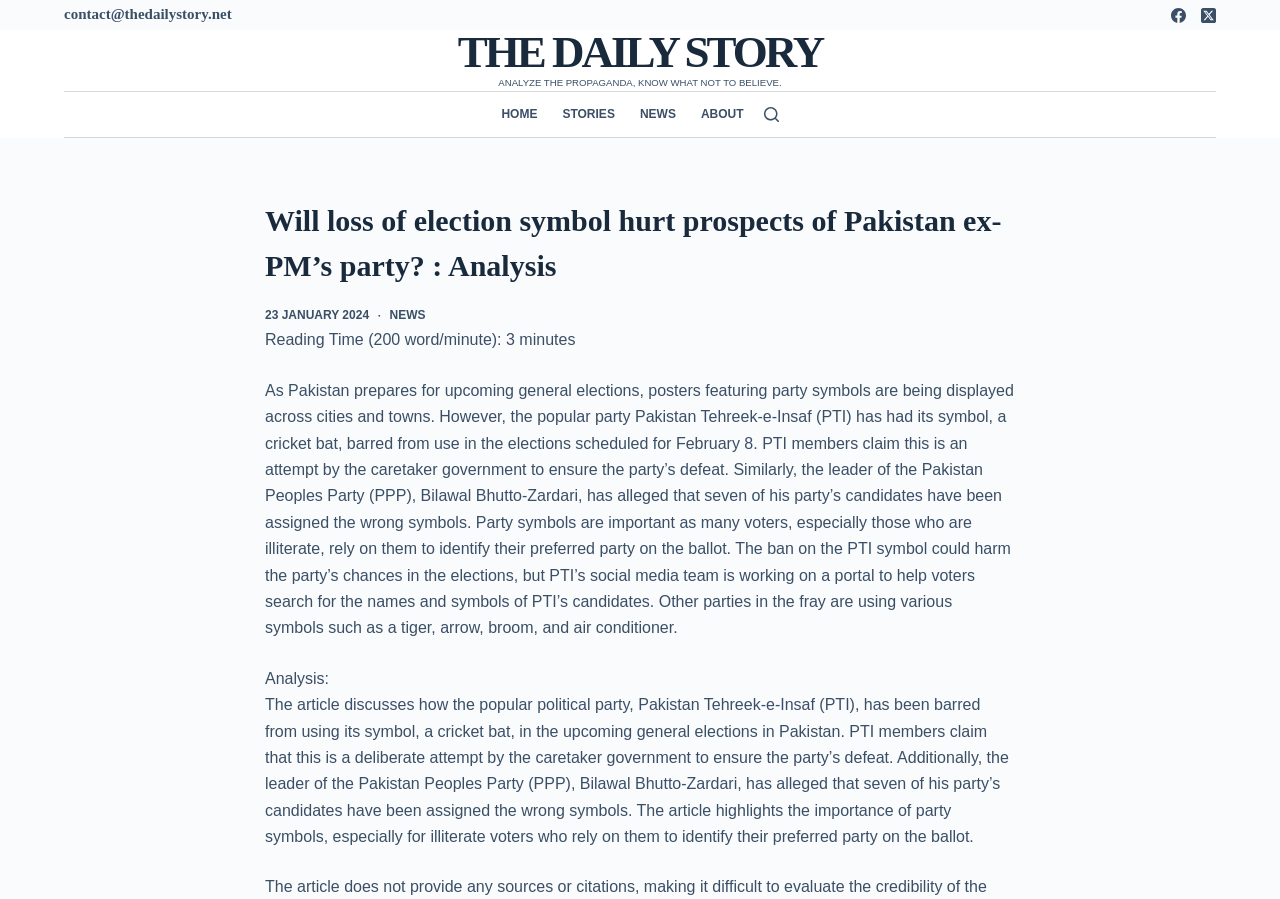Please provide a brief answer to the question using only one word or phrase: 
How many candidates of PPP have been assigned wrong symbols?

Seven